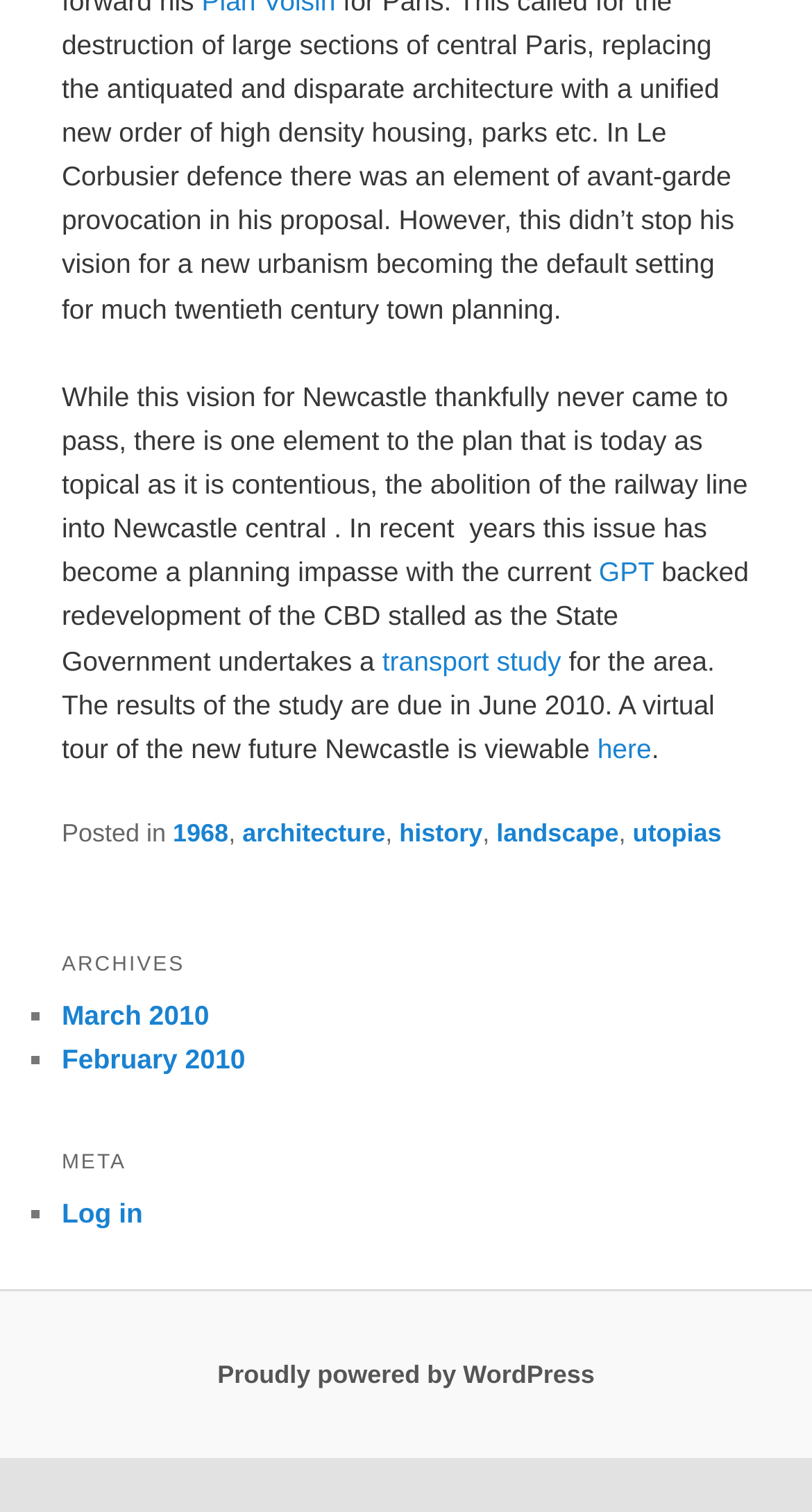Identify the coordinates of the bounding box for the element that must be clicked to accomplish the instruction: "View the archives from March 2010".

[0.076, 0.662, 0.258, 0.682]